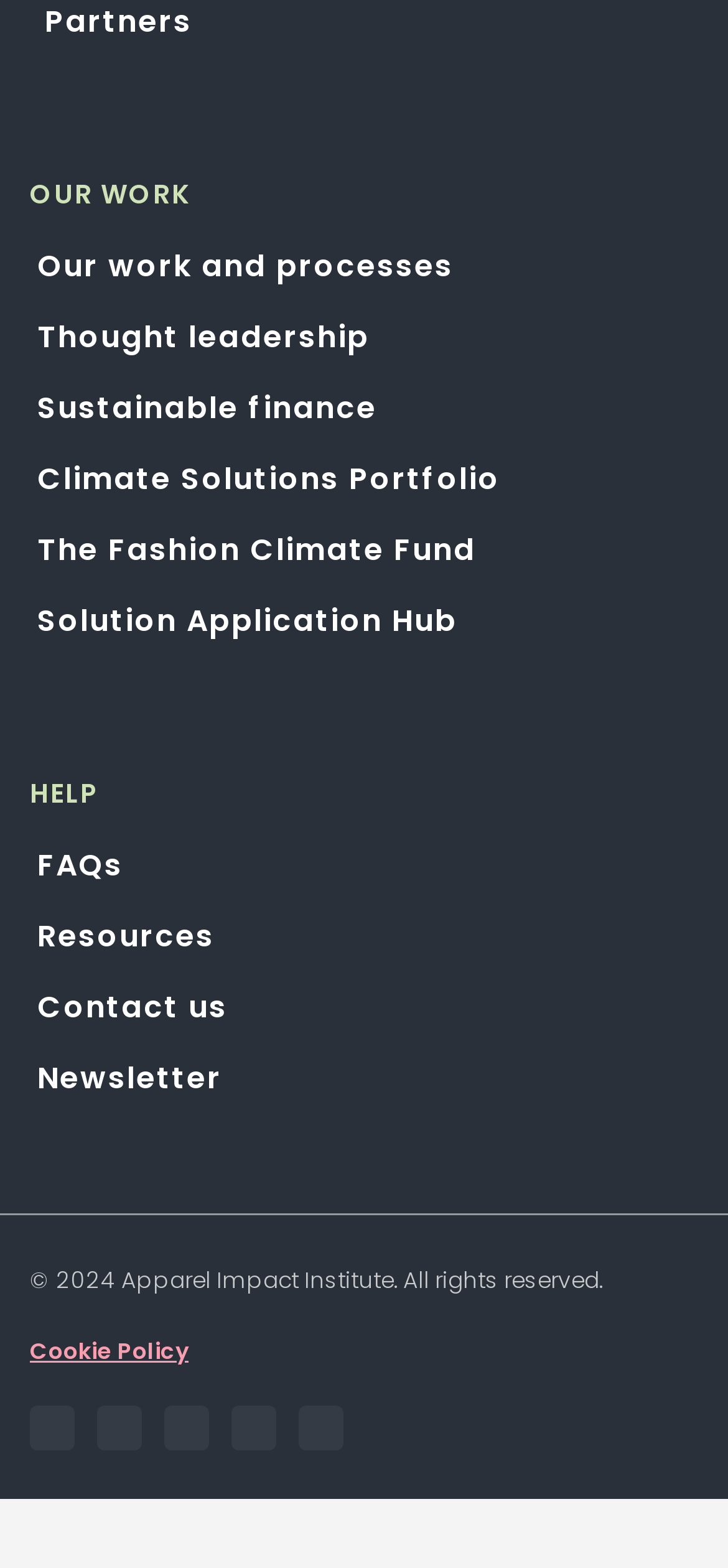Please identify the bounding box coordinates of the element I should click to complete this instruction: 'Explore How To'. The coordinates should be given as four float numbers between 0 and 1, like this: [left, top, right, bottom].

None